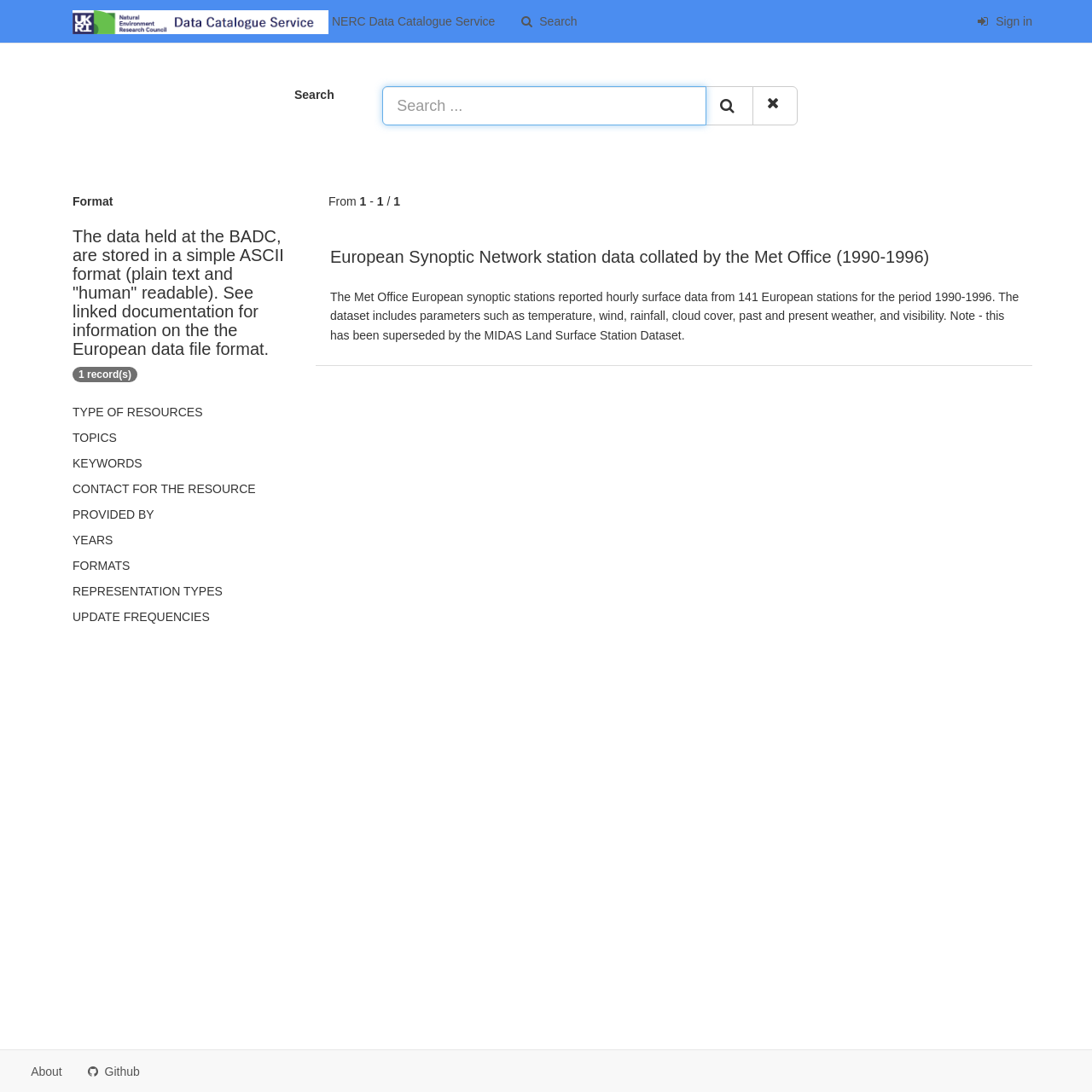Pinpoint the bounding box coordinates of the element you need to click to execute the following instruction: "Expand the topics section". The bounding box should be represented by four float numbers between 0 and 1, in the format [left, top, right, bottom].

[0.066, 0.389, 0.262, 0.412]